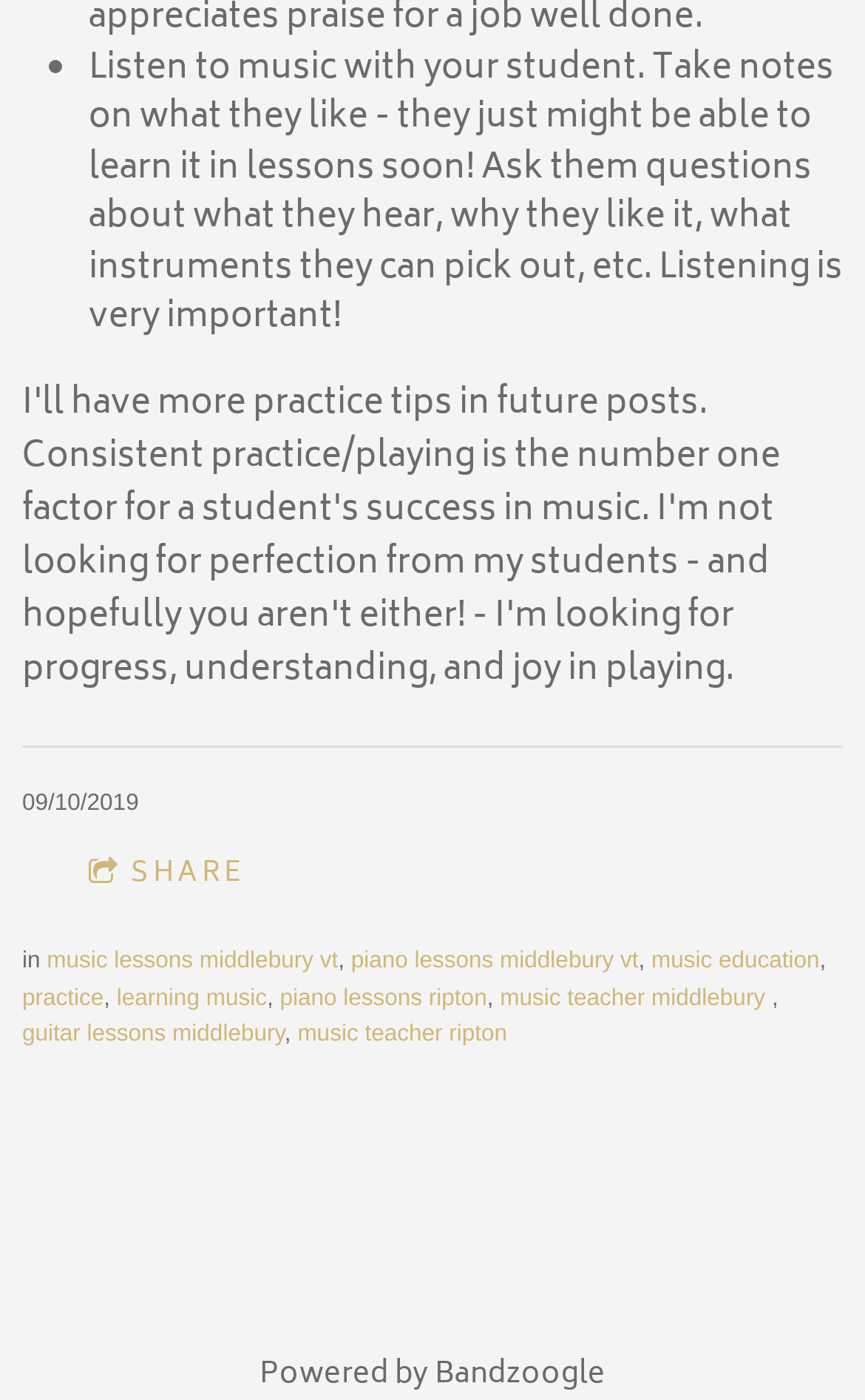What is the name of the platform powering the webpage?
Please answer the question as detailed as possible.

The footer section of the webpage mentions 'Powered by Bandzoogle', indicating that Bandzoogle is the platform or service that is hosting or powering the webpage.